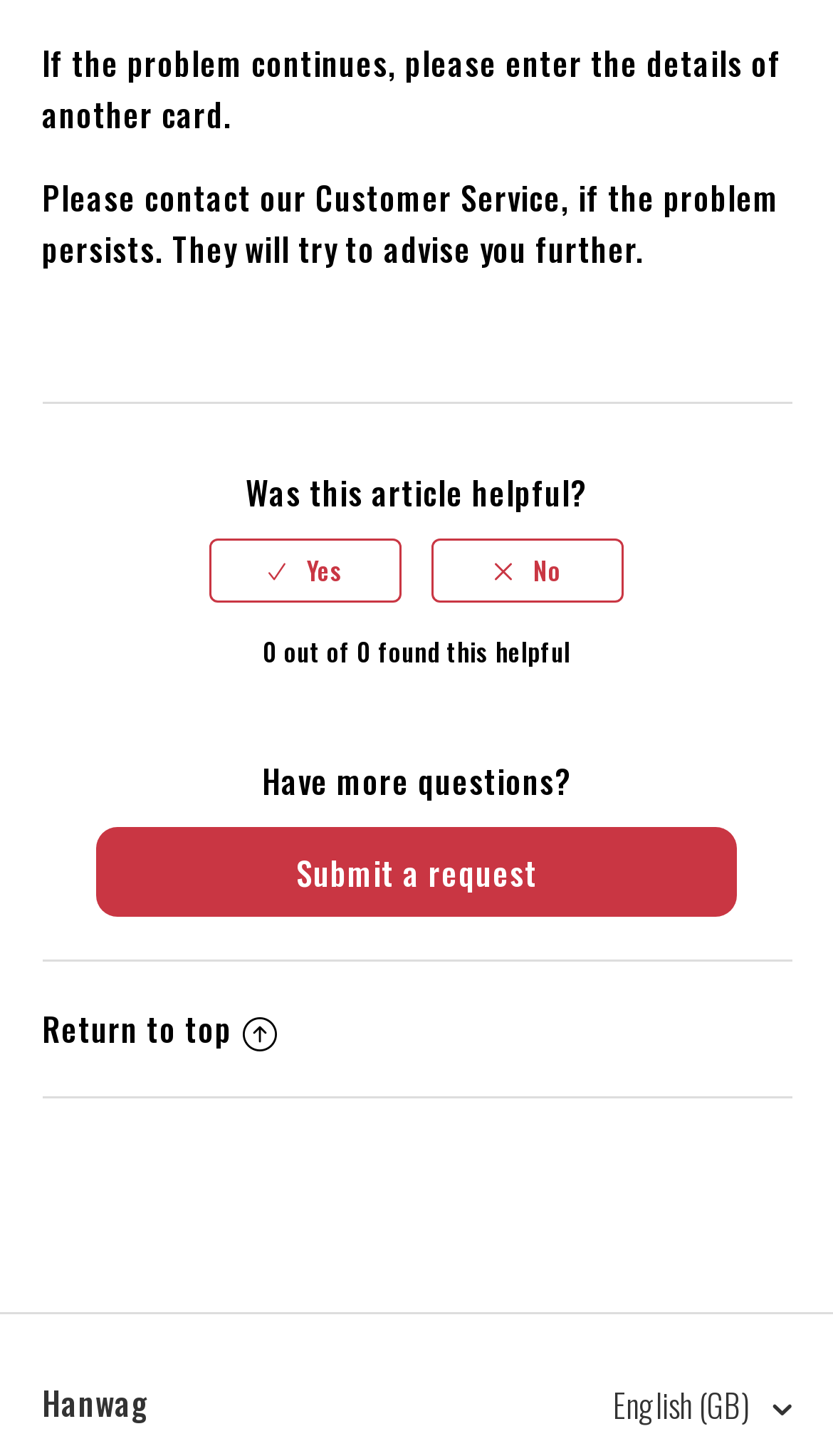What is the current rating of the article's helpfulness?
Utilize the information in the image to give a detailed answer to the question.

The text '0 out of 0 found this helpful' indicates that no users have rated the article as helpful or not helpful yet.